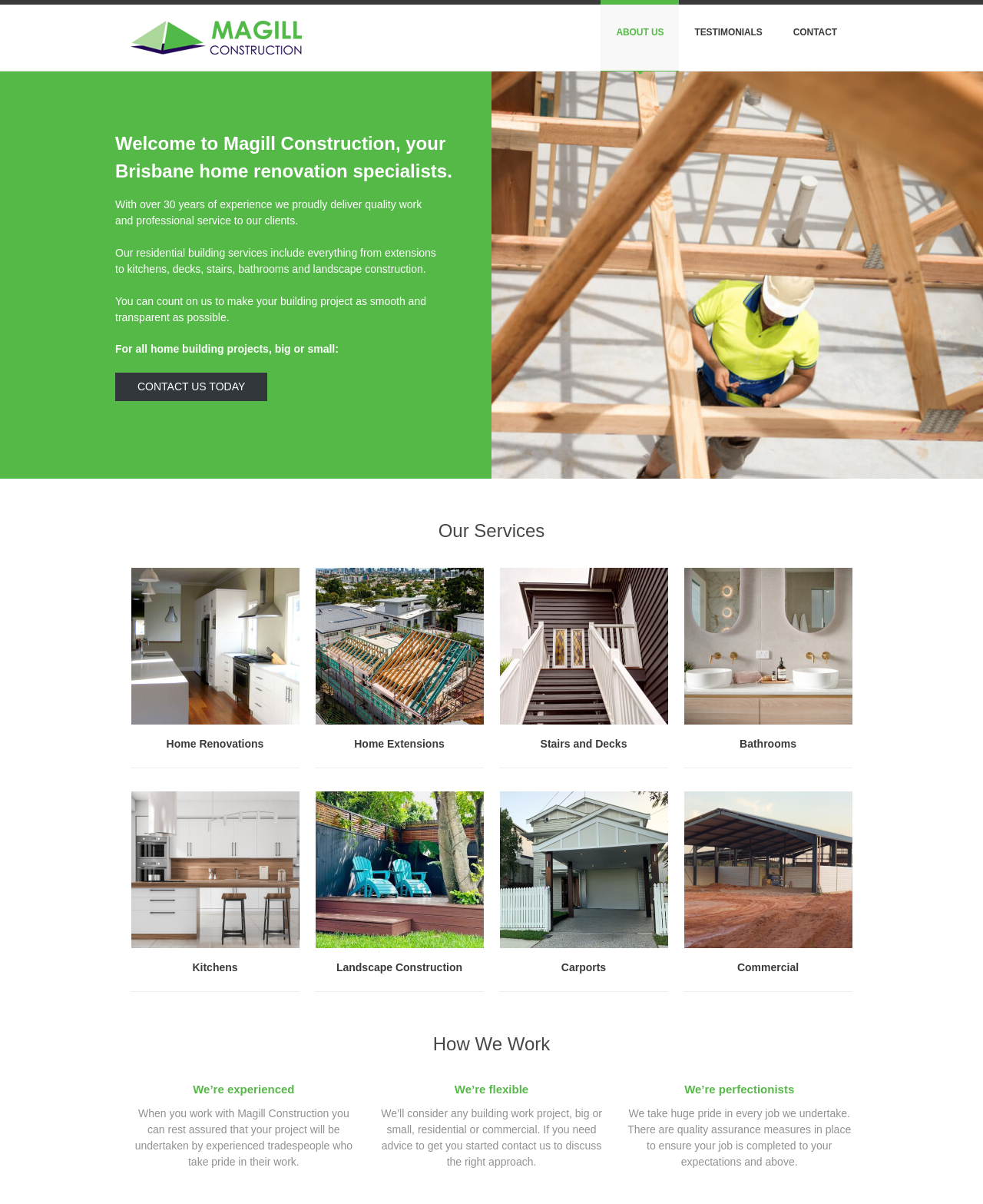Please reply to the following question using a single word or phrase: 
What is the main theme of the webpage?

Building construction